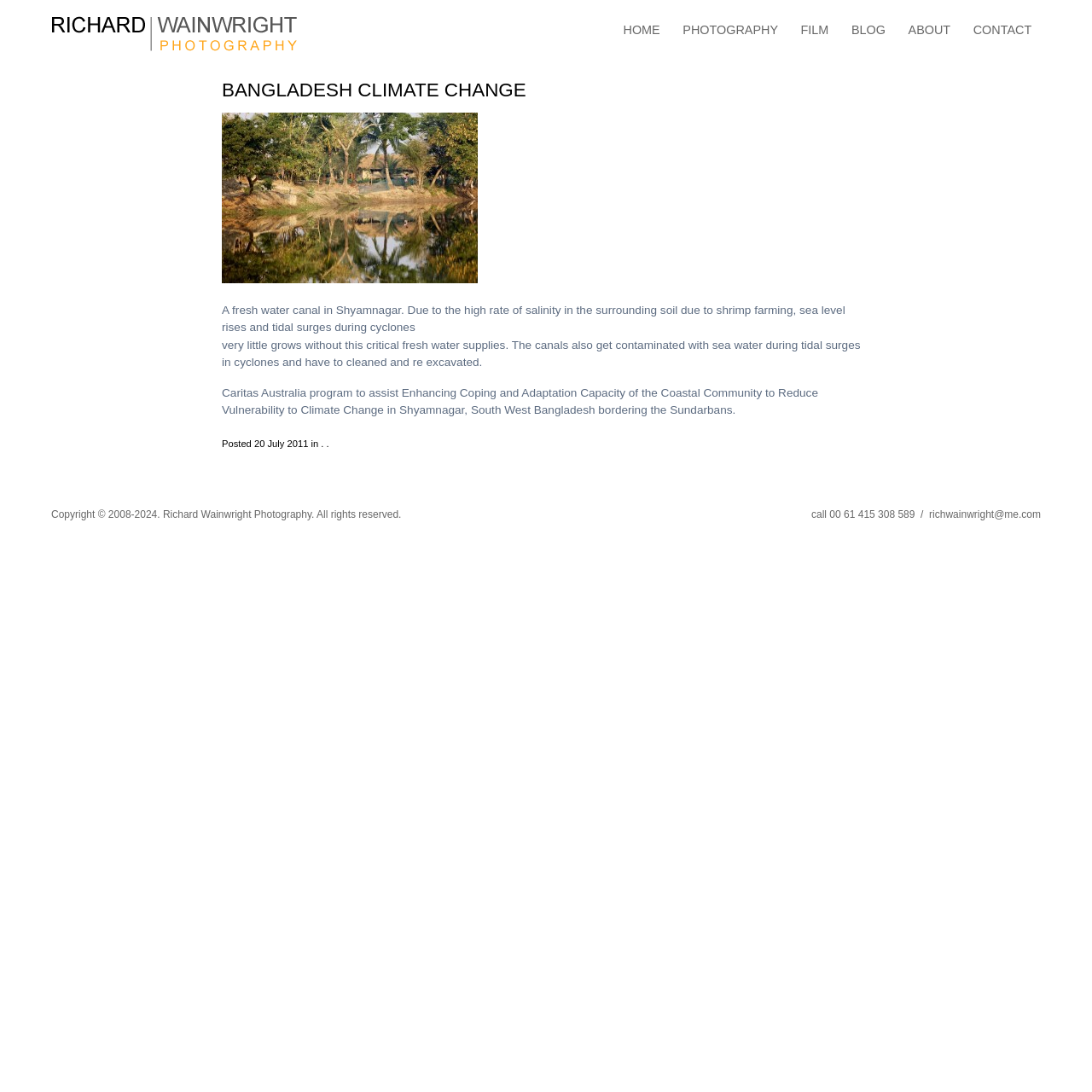What is the photographer's email address?
Answer the question with detailed information derived from the image.

The photographer's email address is provided in the footer section of the webpage, which displays the contact information 'richwainwright@me.com'.